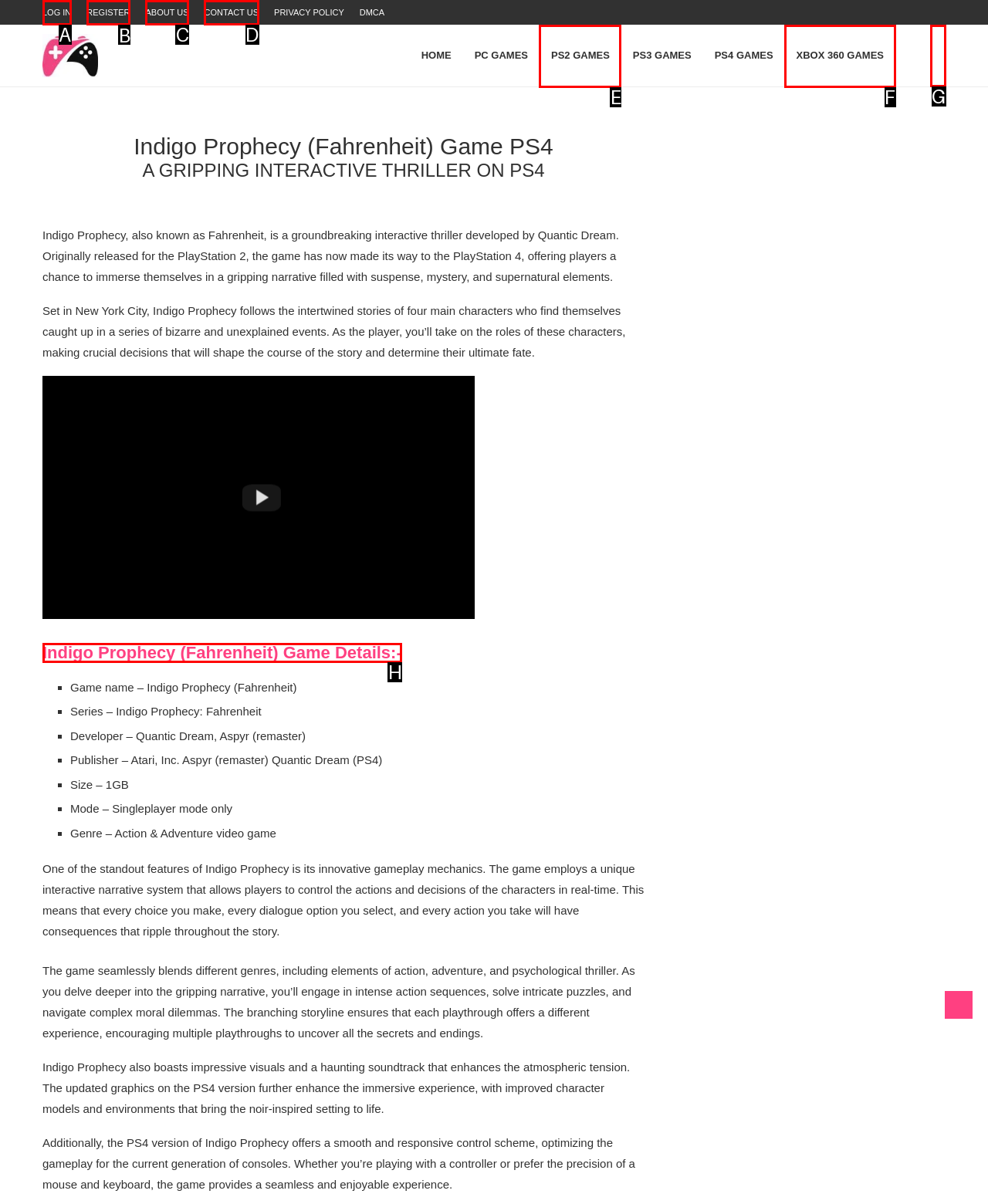Identify the letter of the UI element needed to carry out the task: Click on REGISTER
Reply with the letter of the chosen option.

B